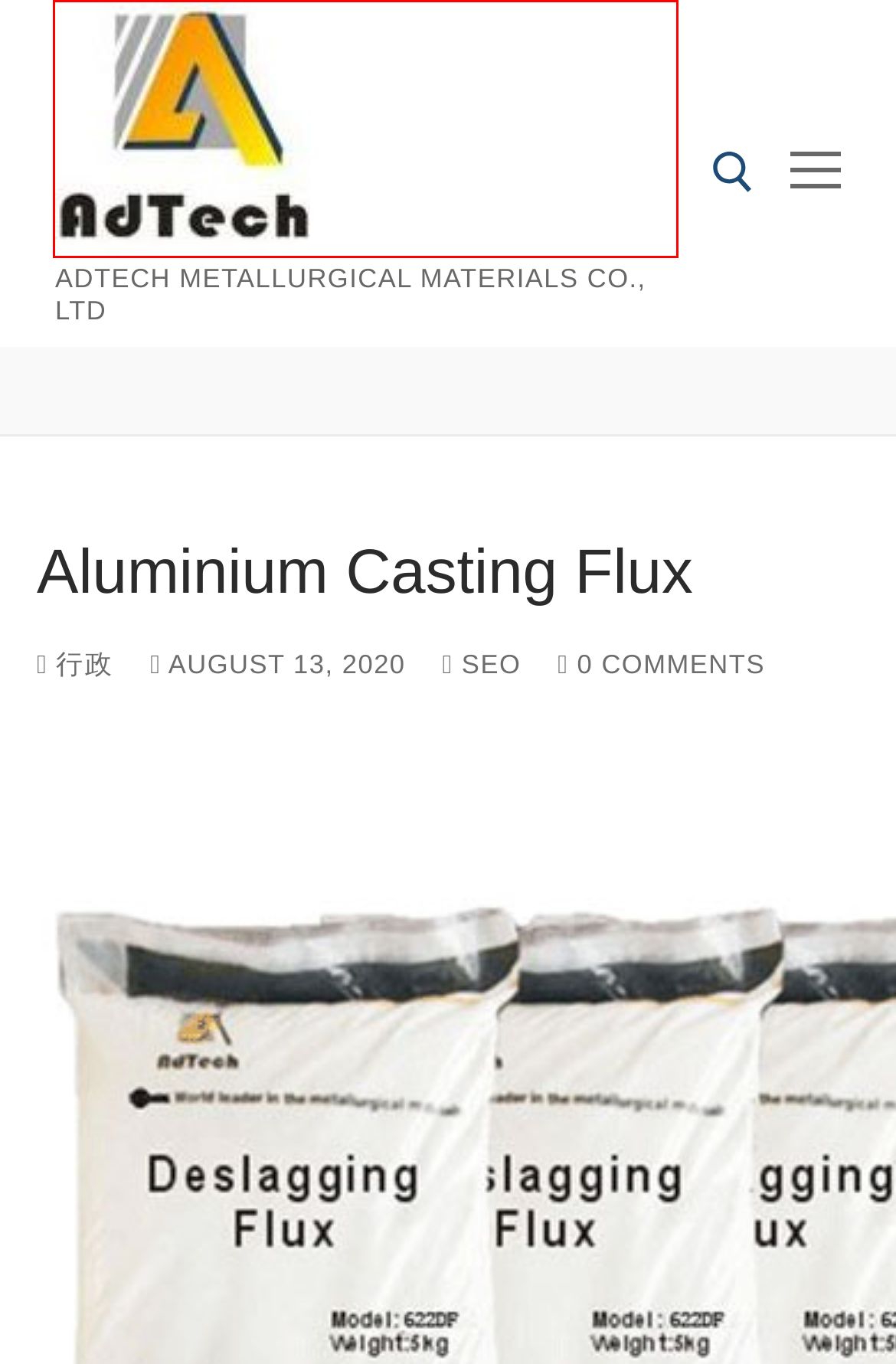You are provided with a screenshot of a webpage highlighting a UI element with a red bounding box. Choose the most suitable webpage description that matches the new page after clicking the element in the bounding box. Here are the candidates:
A. Aluminum Casting Flux Archives - alalloycasting
B. Aluminum Casting Foundry Flux Archives - alalloycasting
C. Ceramic Foam Filters,Degassing Unit,Tap Out Cone,Caster Tip
D. SEO Archives - alalloycasting
E. Deslagging Flux,Deslagging Agent,Aluminum Drossing Flux
F. Slag Removal Flux,Aluminum Drossing Flux,Slagging Flux
G. Aluminium Degassing Tablets Archives - alalloycasting
H. 行政, Author at alalloycasting

C